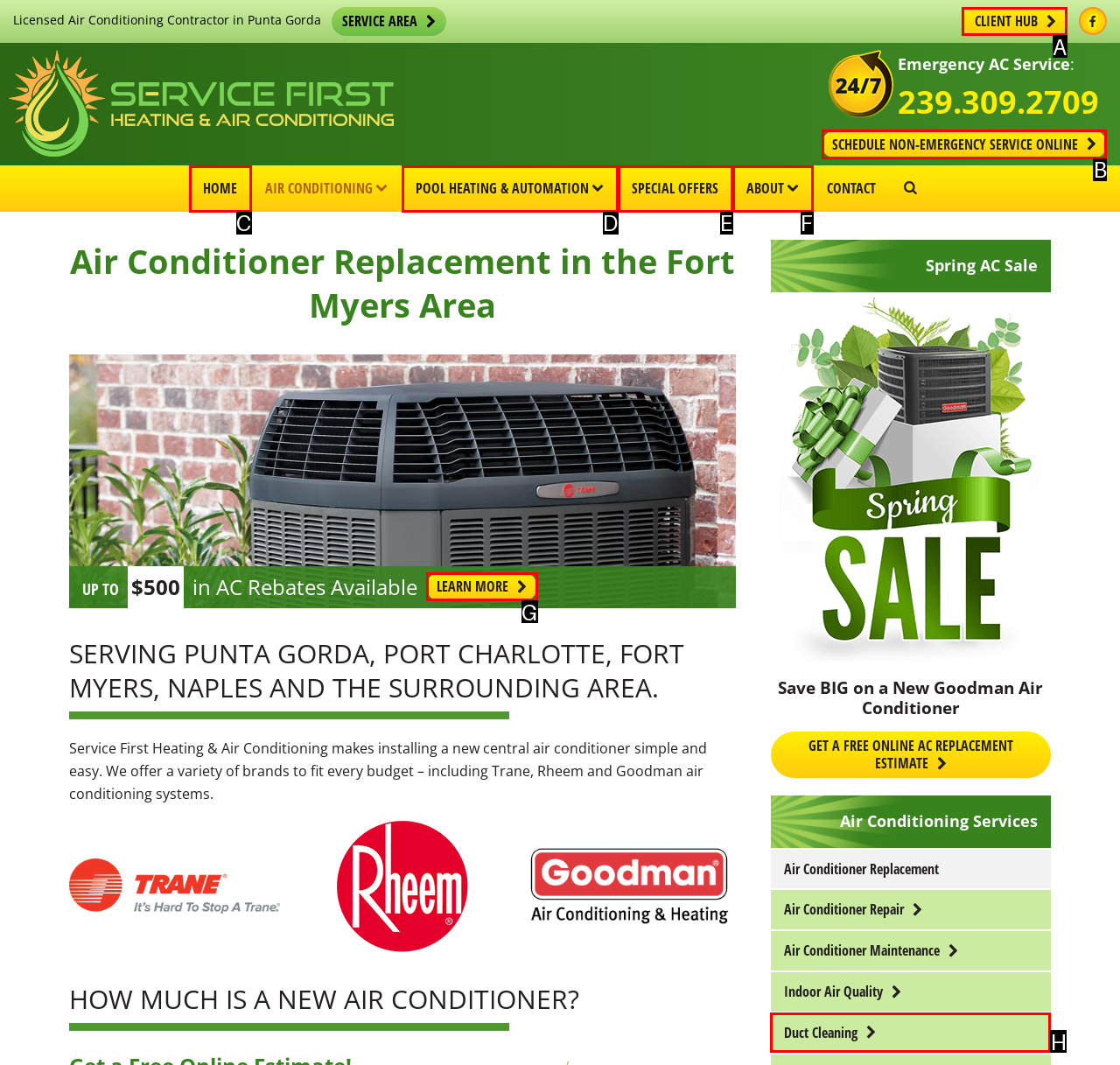For the given instruction: Schedule non-emergency service online, determine which boxed UI element should be clicked. Answer with the letter of the corresponding option directly.

B